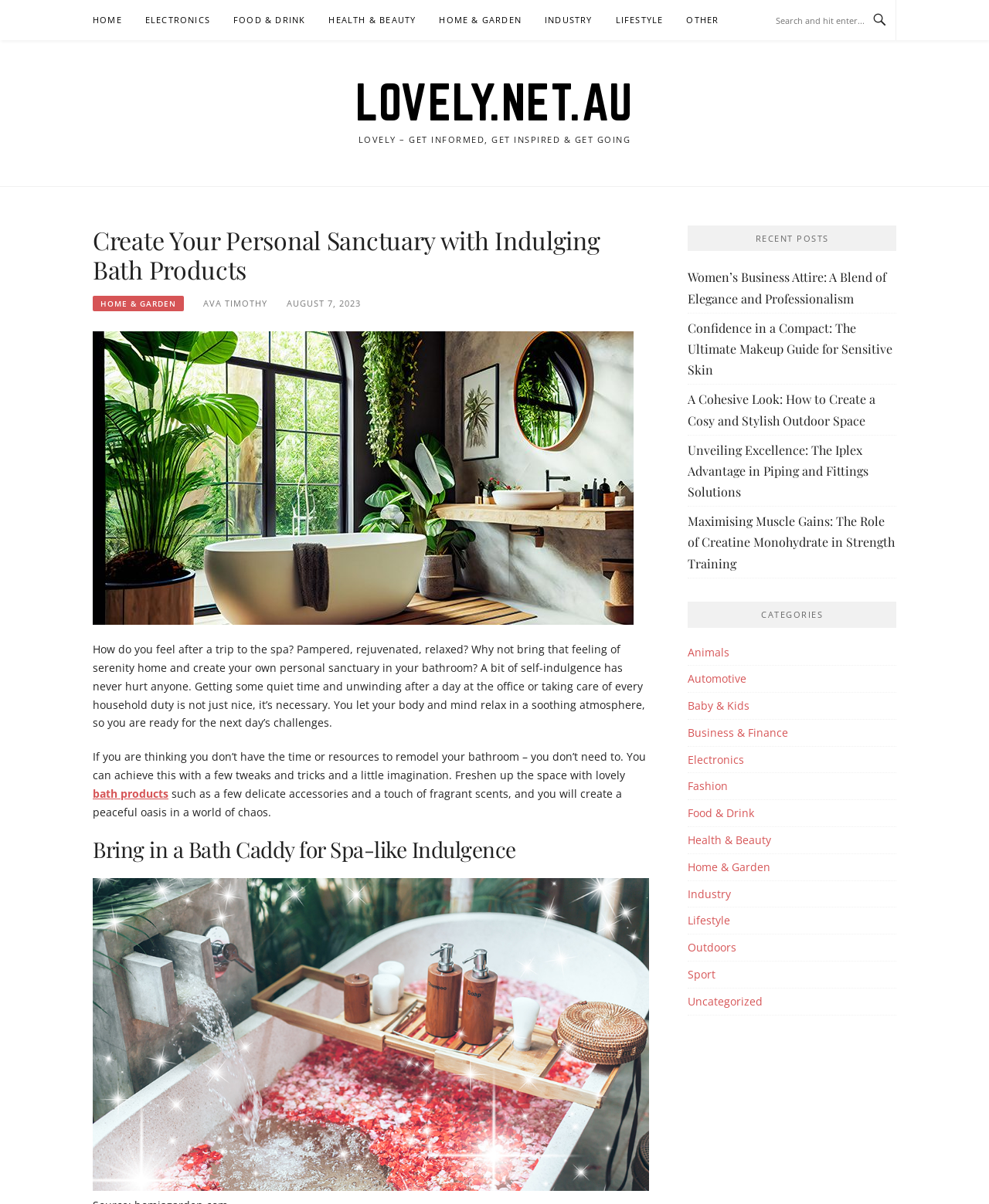Offer a meticulous description of the webpage's structure and content.

This webpage is about creating a personal sanctuary with indulging bath products. At the top, there are seven navigation links: "HOME", "ELECTRONICS", "FOOD & DRINK", "HEALTH & BEAUTY", "HOME & GARDEN", "INDUSTRY", and "LIFESTYLE", followed by a search bar. Below the navigation links, the website's logo "LOVELY.NET.AU" is displayed, along with a tagline "LOVELY – GET INFORMED, GET INSPIRED & GET GOING".

The main content area is divided into two sections. On the left, there is a header section with a title "Create Your Personal Sanctuary with Indulging Bath Products" and a subheading "HOME & GARDEN". Below the title, there is an image of a bathroom design, followed by a block of text that discusses the importance of self-indulgence and relaxation. The text also provides tips on how to create a peaceful atmosphere in the bathroom with a few tweaks and tricks.

On the right side, there is a section with recent posts, categorized by topic. There are six links to different articles, including "Women’s Business Attire: A Blend of Elegance and Professionalism", "Confidence in a Compact: The Ultimate Makeup Guide for Sensitive Skin", and "A Cohesive Look: How to Create a Cosy and Stylish Outdoor Space". Below the recent posts, there is a list of categories, including "Animals", "Automotive", "Baby & Kids", and others.

Throughout the webpage, there are several images, including a bath caddy image, which is displayed below the main content area. The overall layout is organized, with clear headings and concise text, making it easy to navigate and read.